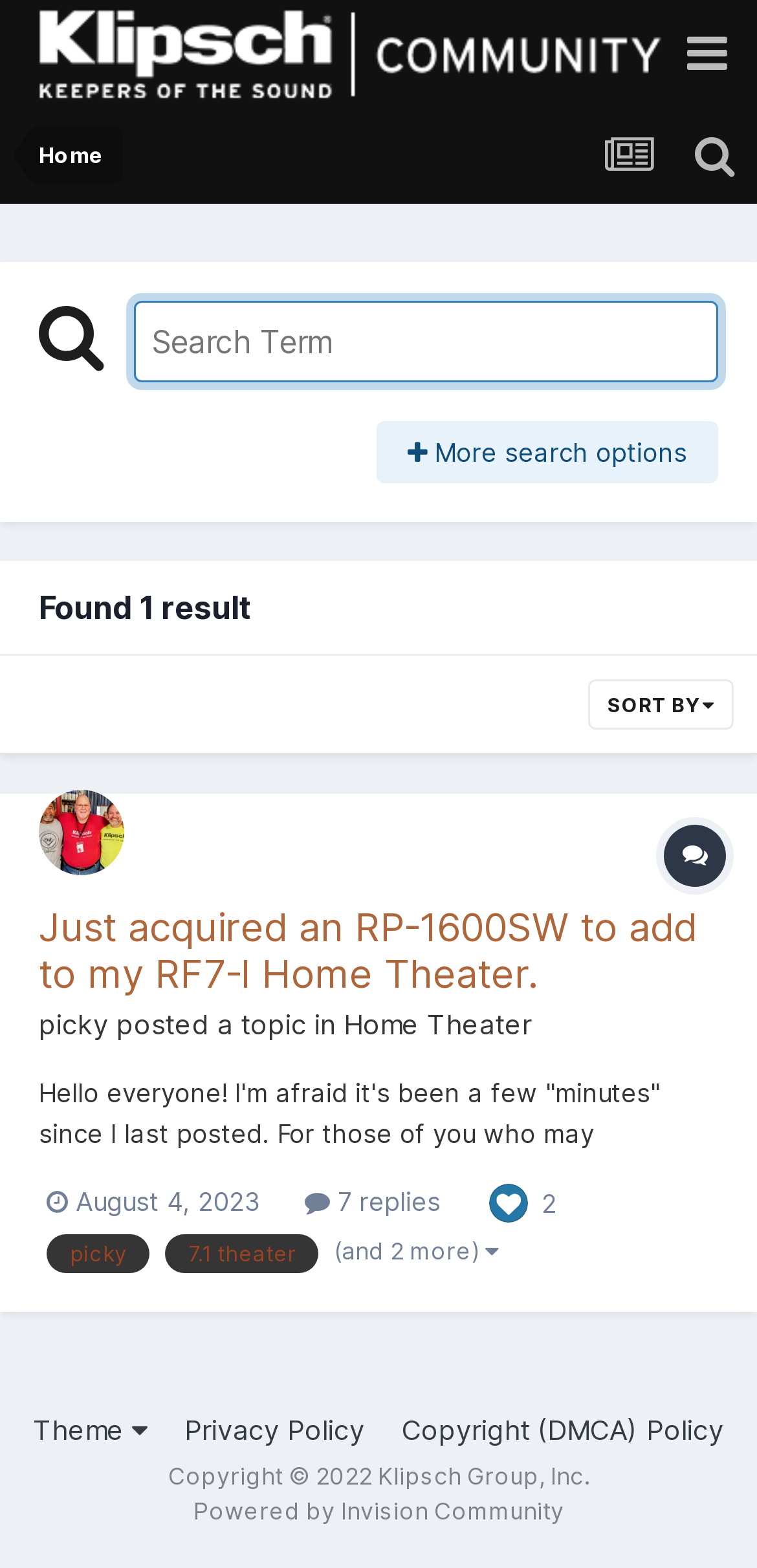Predict the bounding box of the UI element based on this description: "parent_node: More search options".

[0.051, 0.192, 0.136, 0.237]